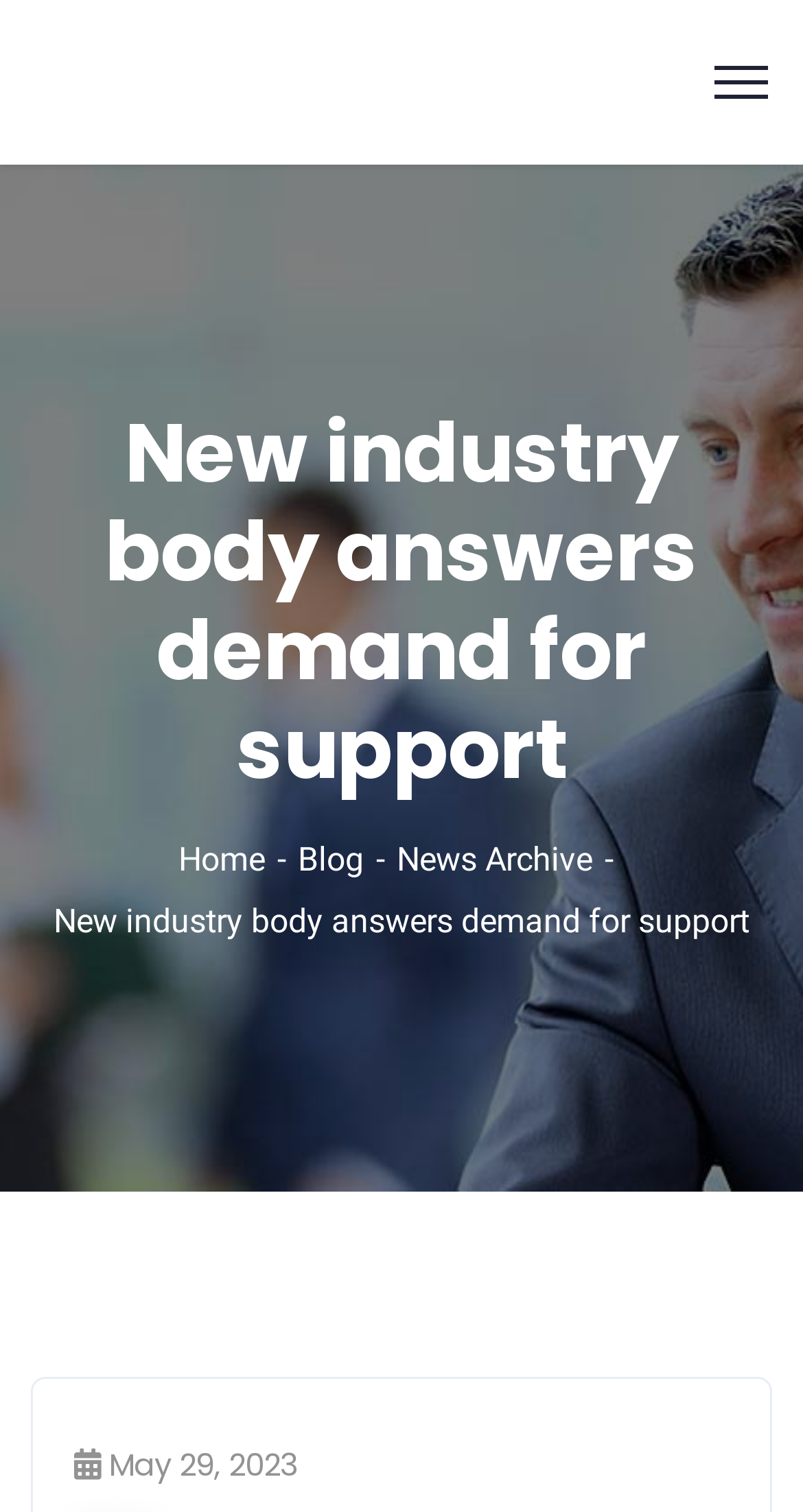How many main navigation links are there?
Please provide a comprehensive answer to the question based on the webpage screenshot.

There are three main navigation links on the webpage, which can be found in the link elements with the texts 'Home-', 'Blog-', and 'News Archive-'. These links are likely to be the main navigation menu of the webpage.